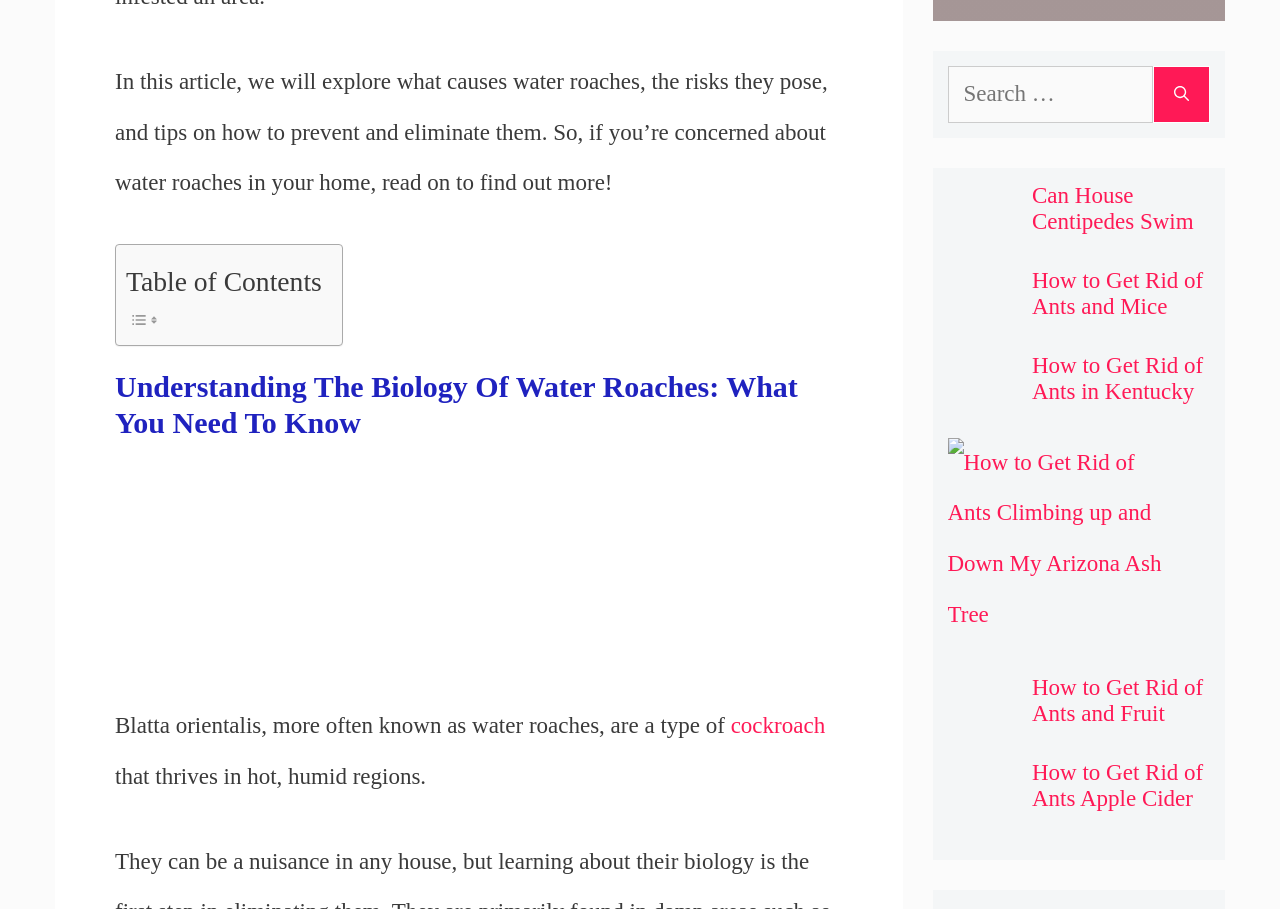Pinpoint the bounding box coordinates of the clickable element to carry out the following instruction: "Follow the 'Facebook' link."

None